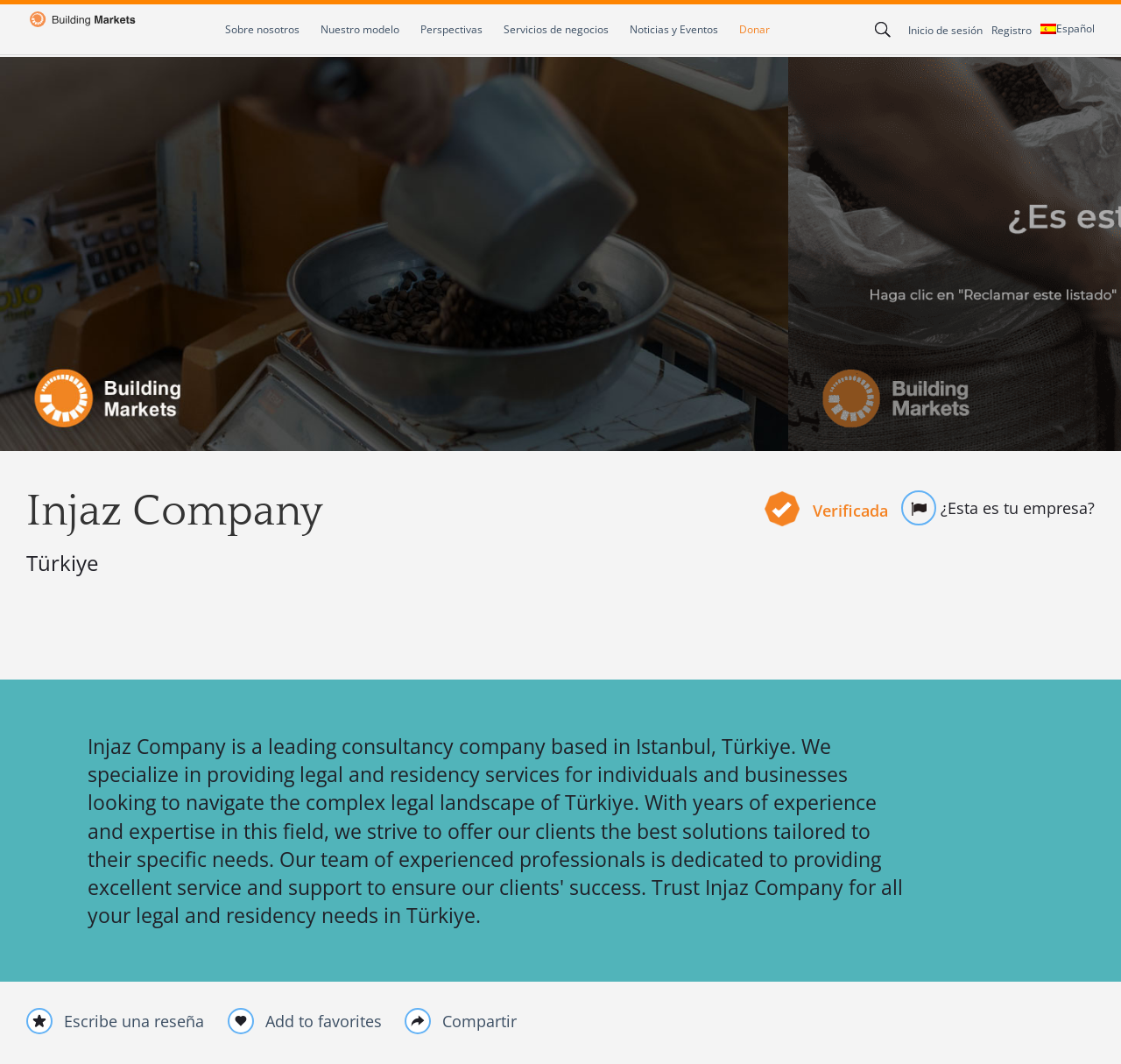Kindly provide the bounding box coordinates of the section you need to click on to fulfill the given instruction: "View business services".

[0.449, 0.004, 0.543, 0.051]